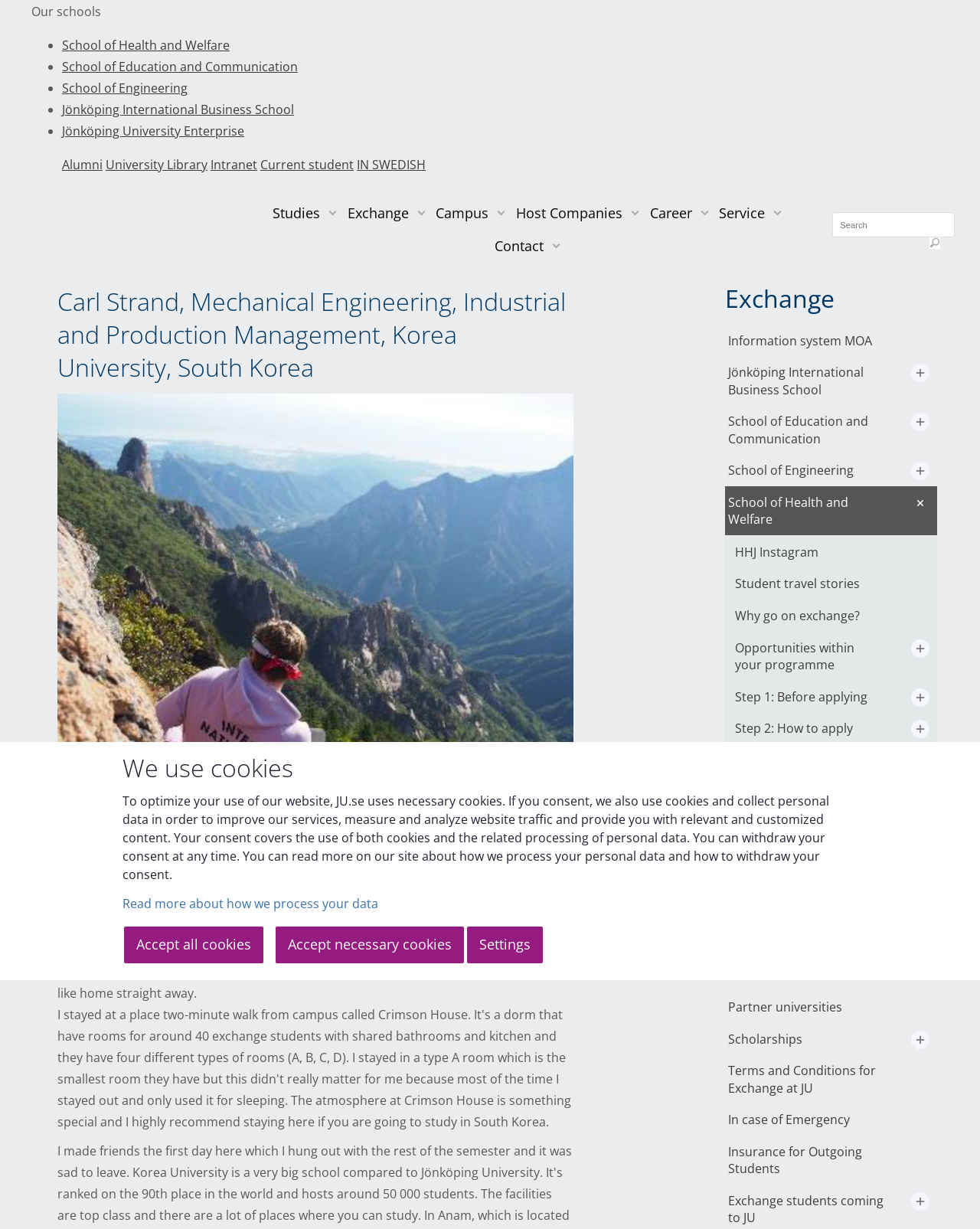What is the name of the person who wrote this exchange semester experience?
Analyze the screenshot and provide a detailed answer to the question.

The answer can be found in the heading element with the text 'Carl Strand, Mechanical Engineering, Industrial and Production Management, Korea University, South Korea' which is located at the top of the webpage. This heading element is likely to be the title of the webpage, and it contains the name of the person who wrote this exchange semester experience.